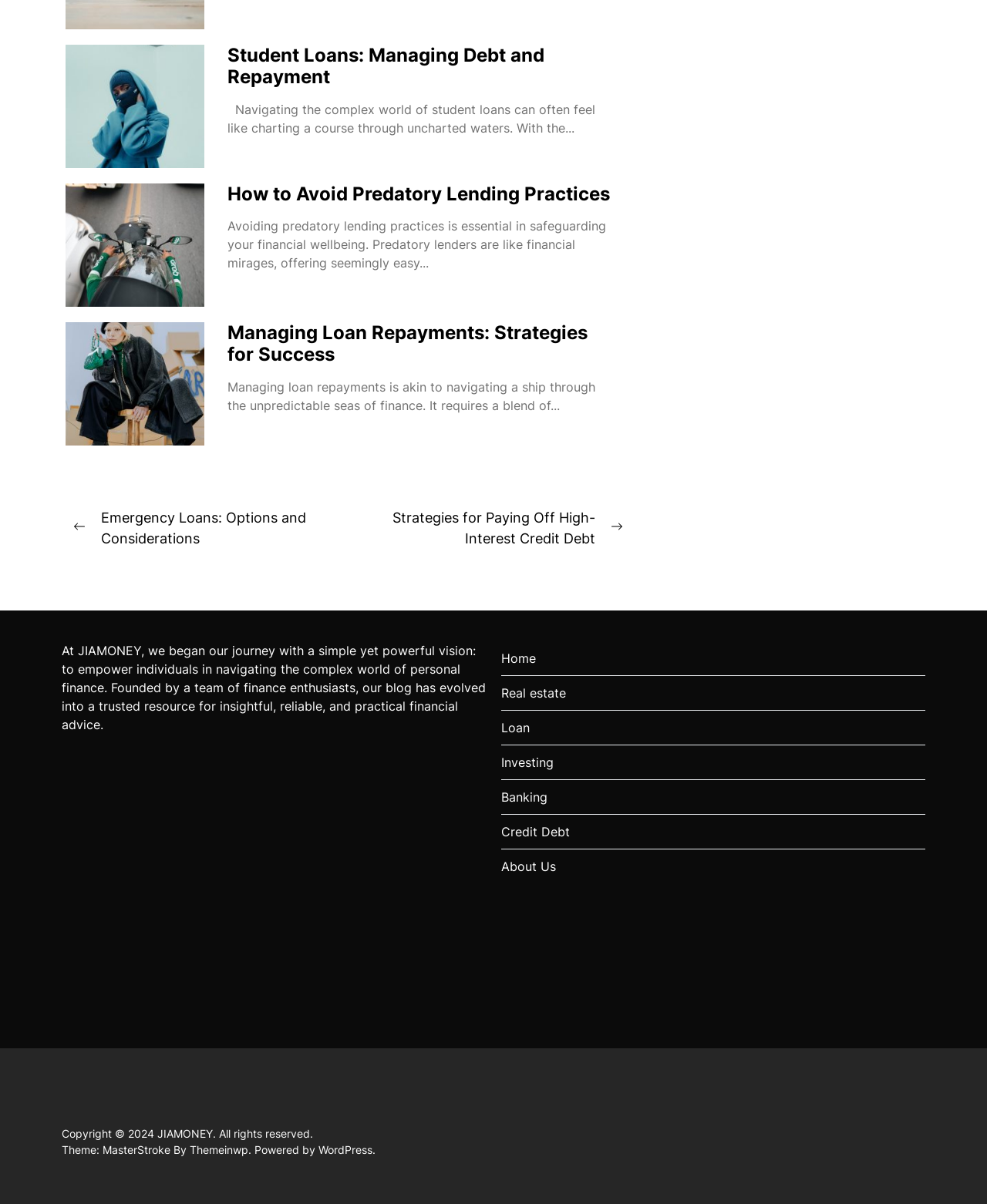Find and specify the bounding box coordinates that correspond to the clickable region for the instruction: "click on the 'Followfunction' link".

None